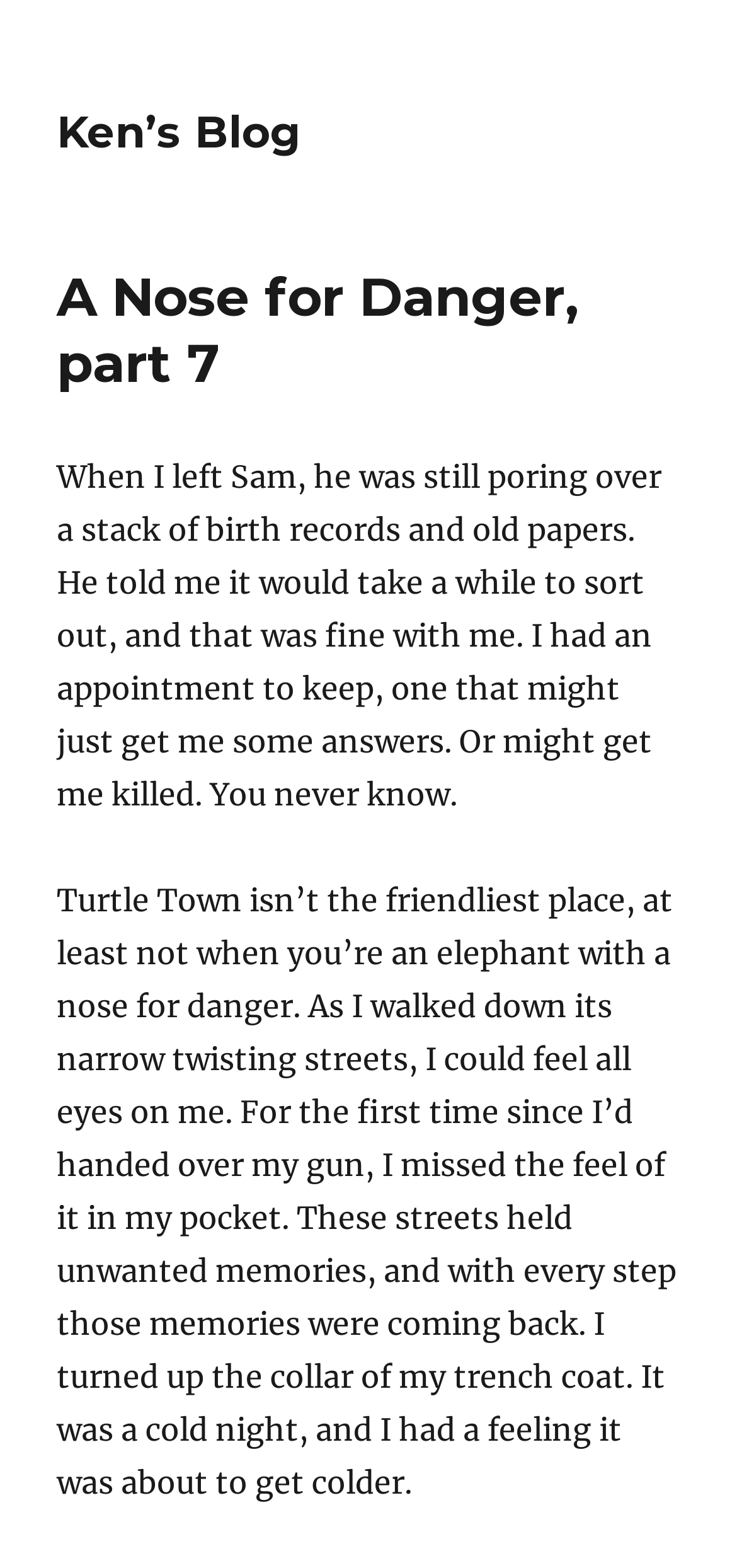Determine and generate the text content of the webpage's headline.

A Nose for Danger, part 7